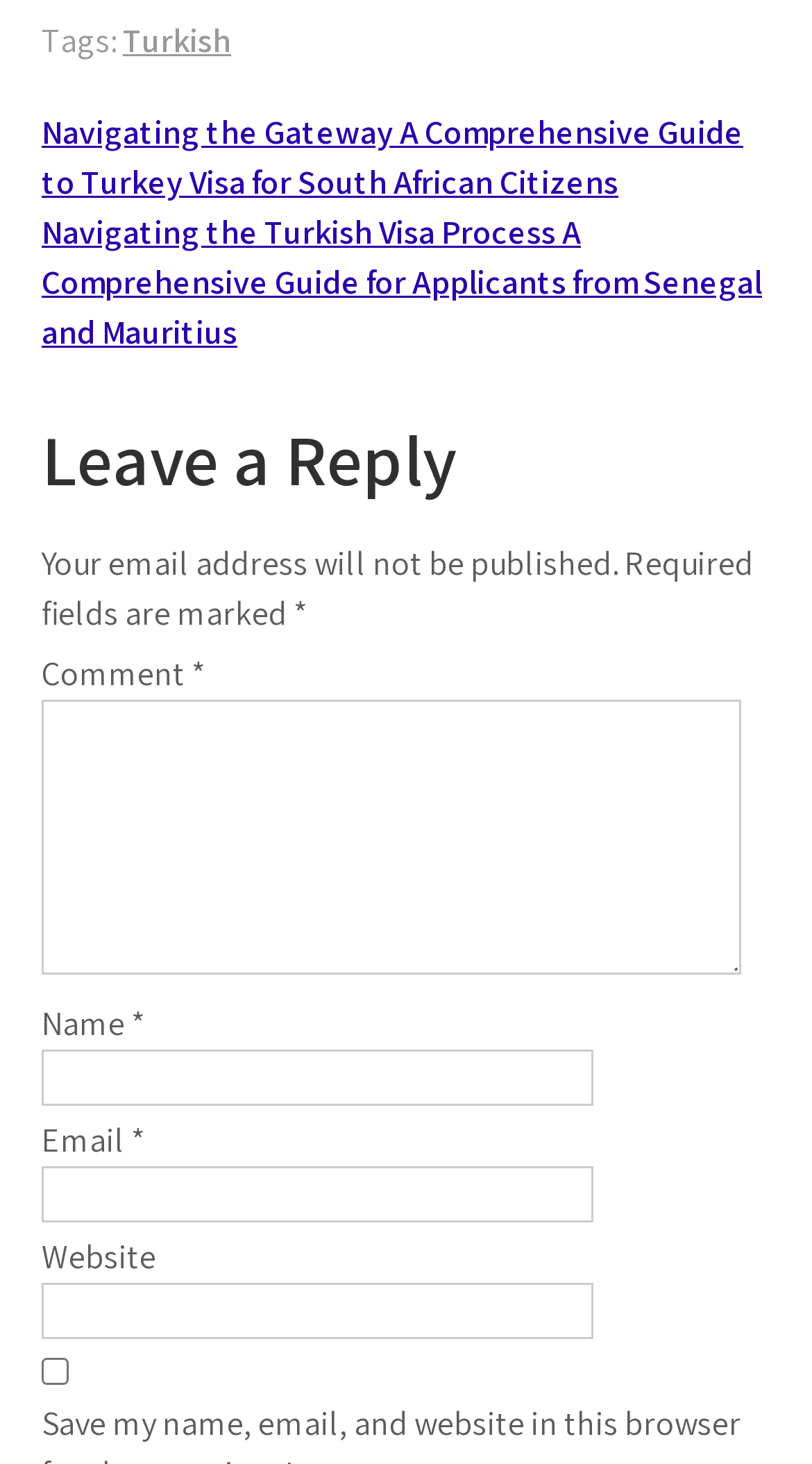Provide a brief response in the form of a single word or phrase:
What is the label of the first textbox?

Comment